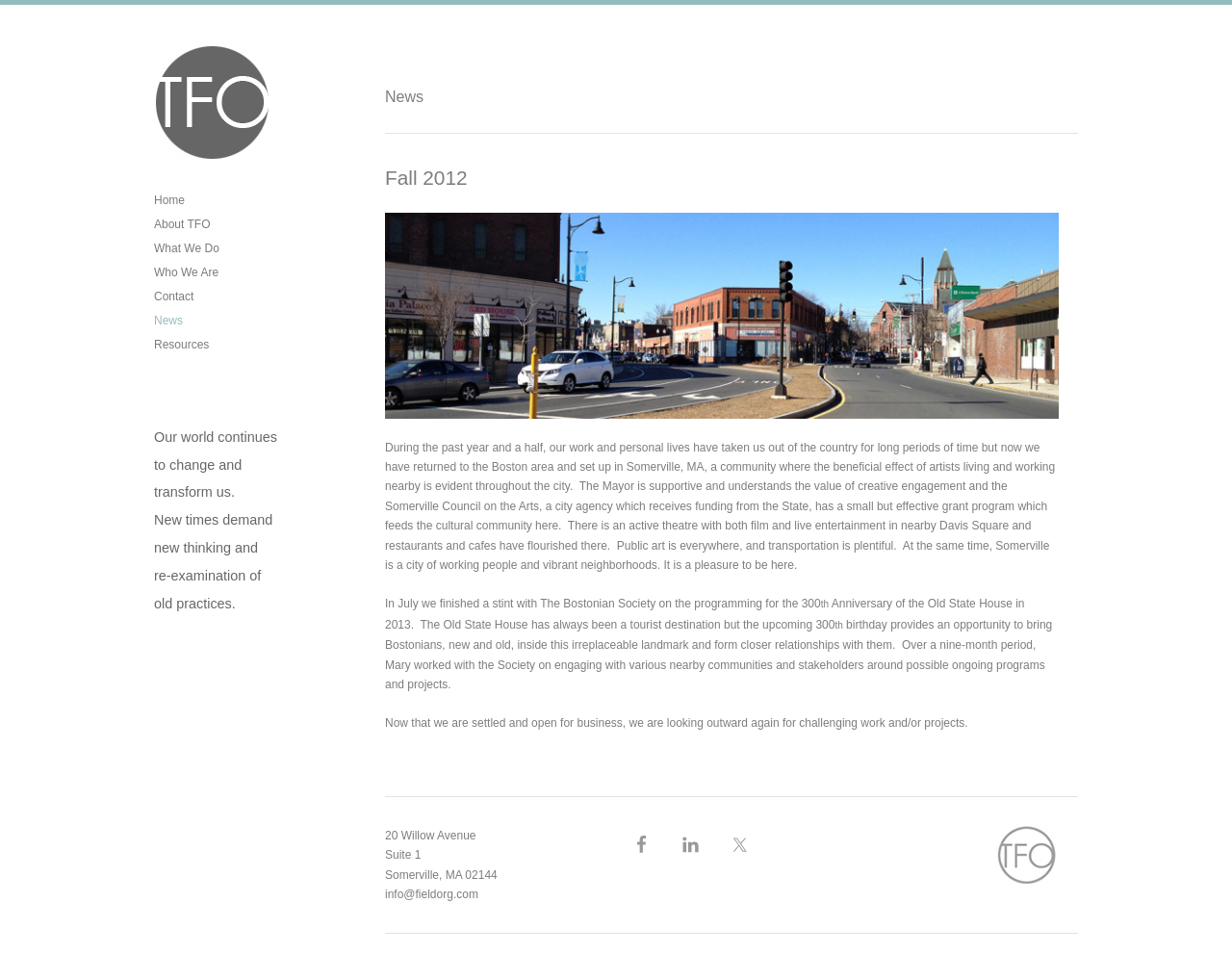Locate the bounding box coordinates of the element I should click to achieve the following instruction: "Click on the Home link".

[0.125, 0.203, 0.15, 0.217]